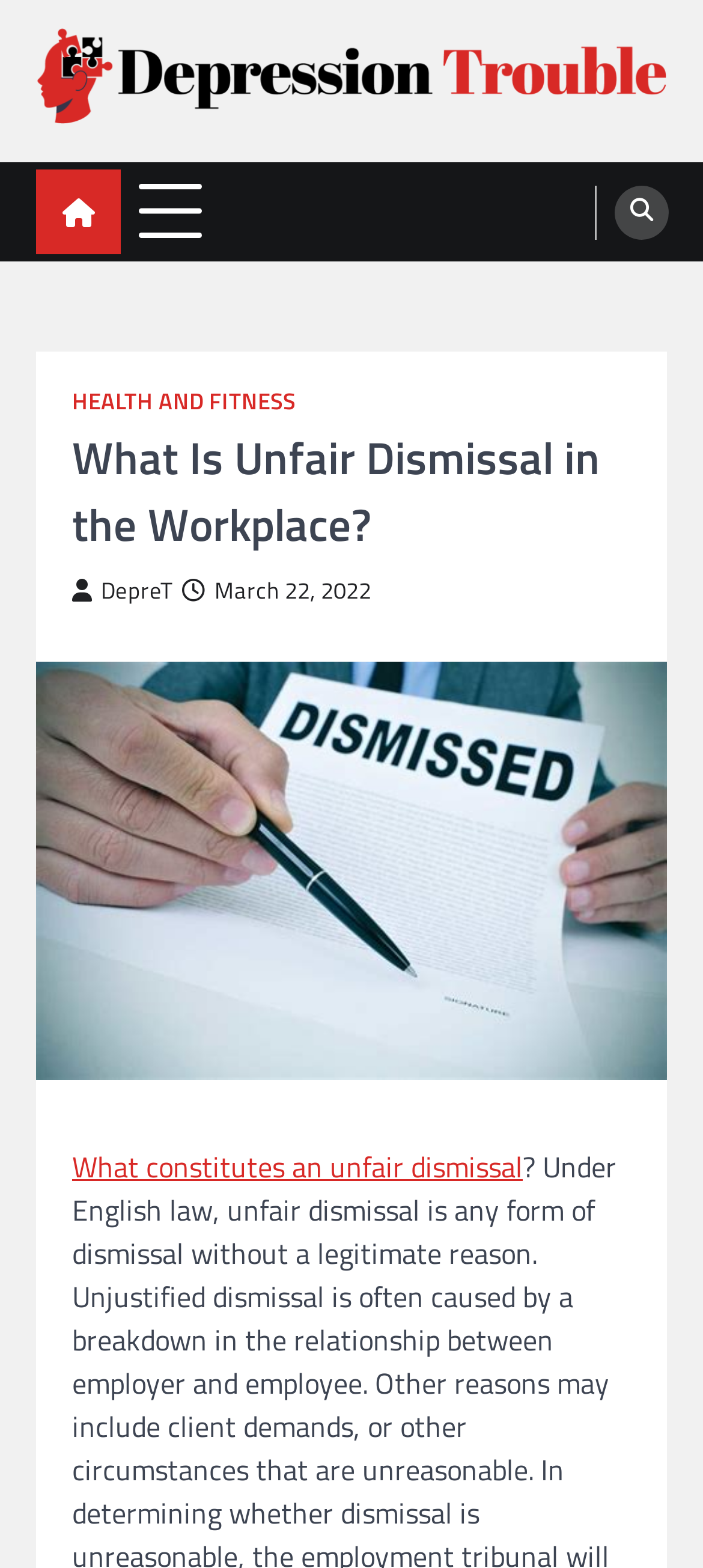Based on the image, give a detailed response to the question: What is the category of the article?

The category of the article can be found in the link 'HEALTH AND FITNESS' which is located above the header.